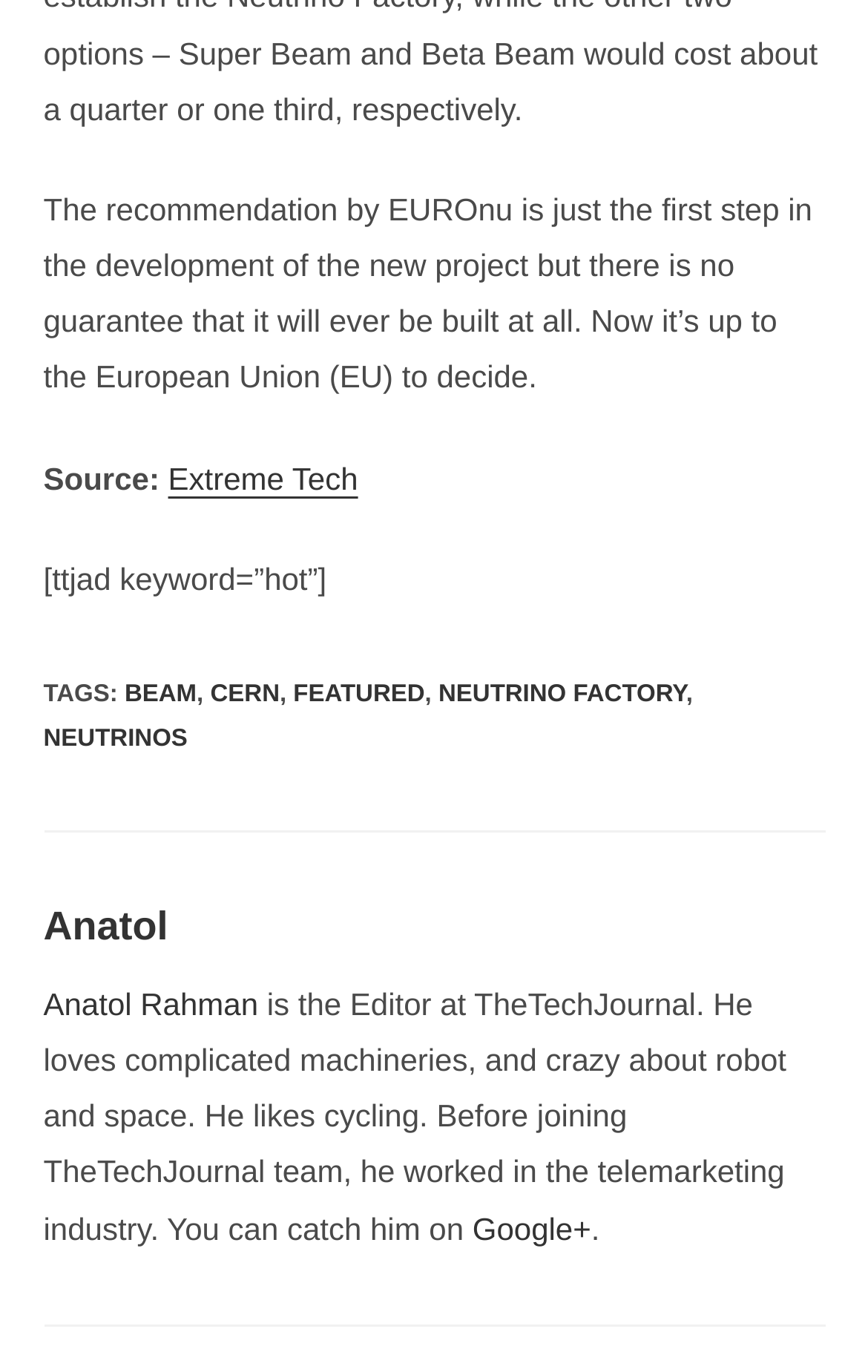What is the source of the article?
Please answer the question with a single word or phrase, referencing the image.

Extreme Tech